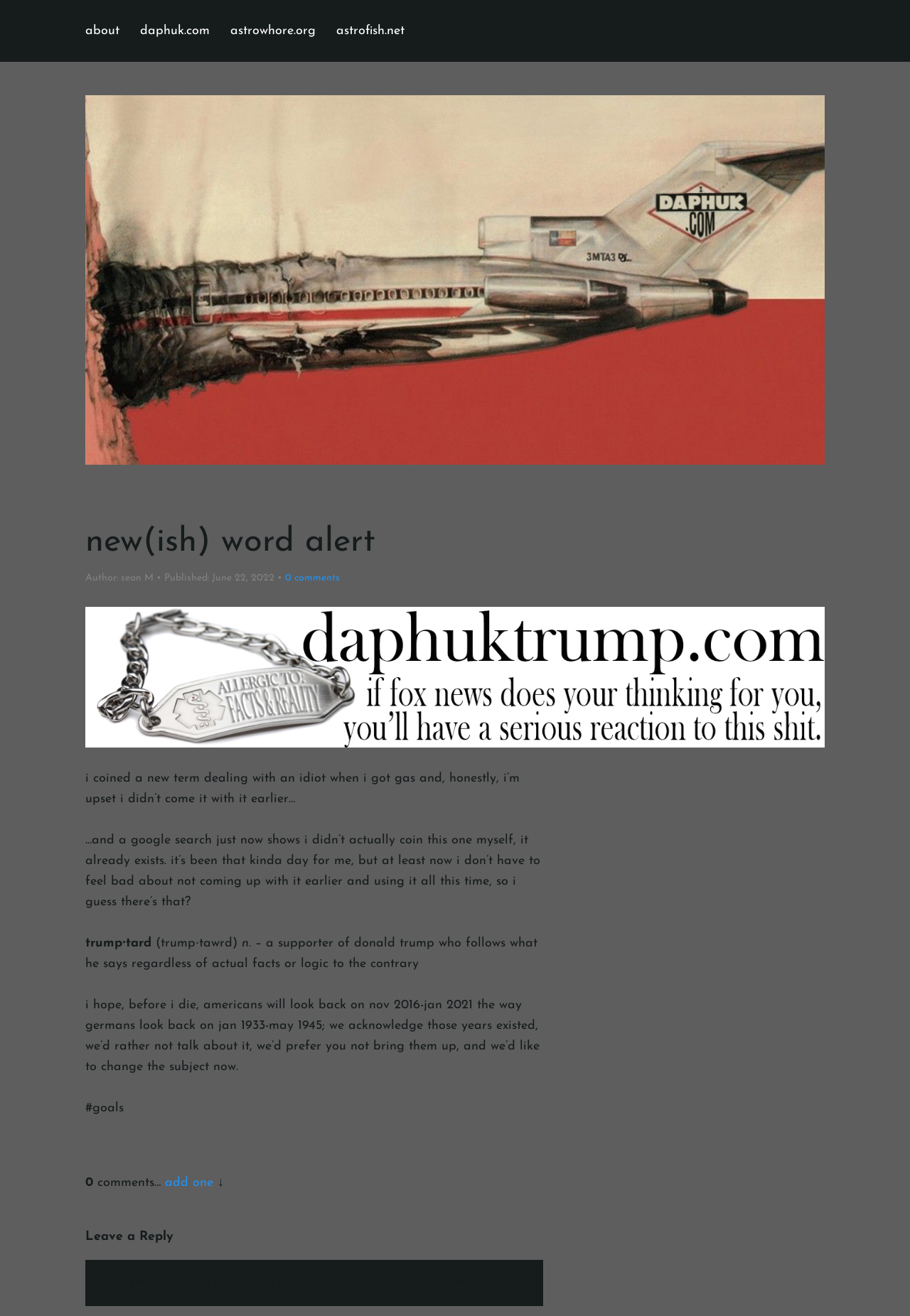Bounding box coordinates are specified in the format (top-left x, top-left y, bottom-right x, bottom-right y). All values are floating point numbers bounded between 0 and 1. Please provide the bounding box coordinate of the region this sentence describes: astrowhore.org

[0.253, 0.0, 0.347, 0.047]